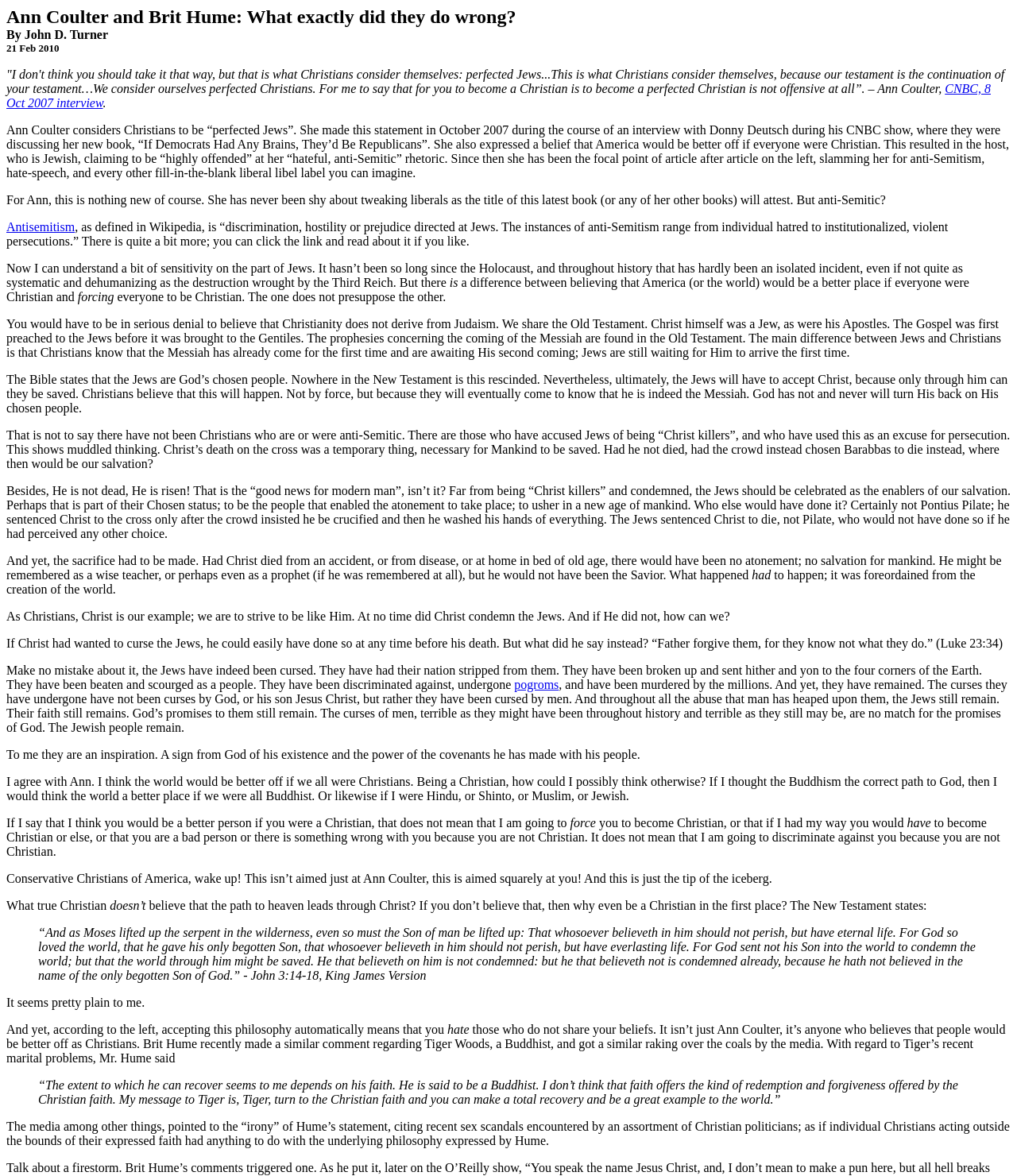What is the Bible verse mentioned in the article?
Using the picture, provide a one-word or short phrase answer.

John 3:14-18